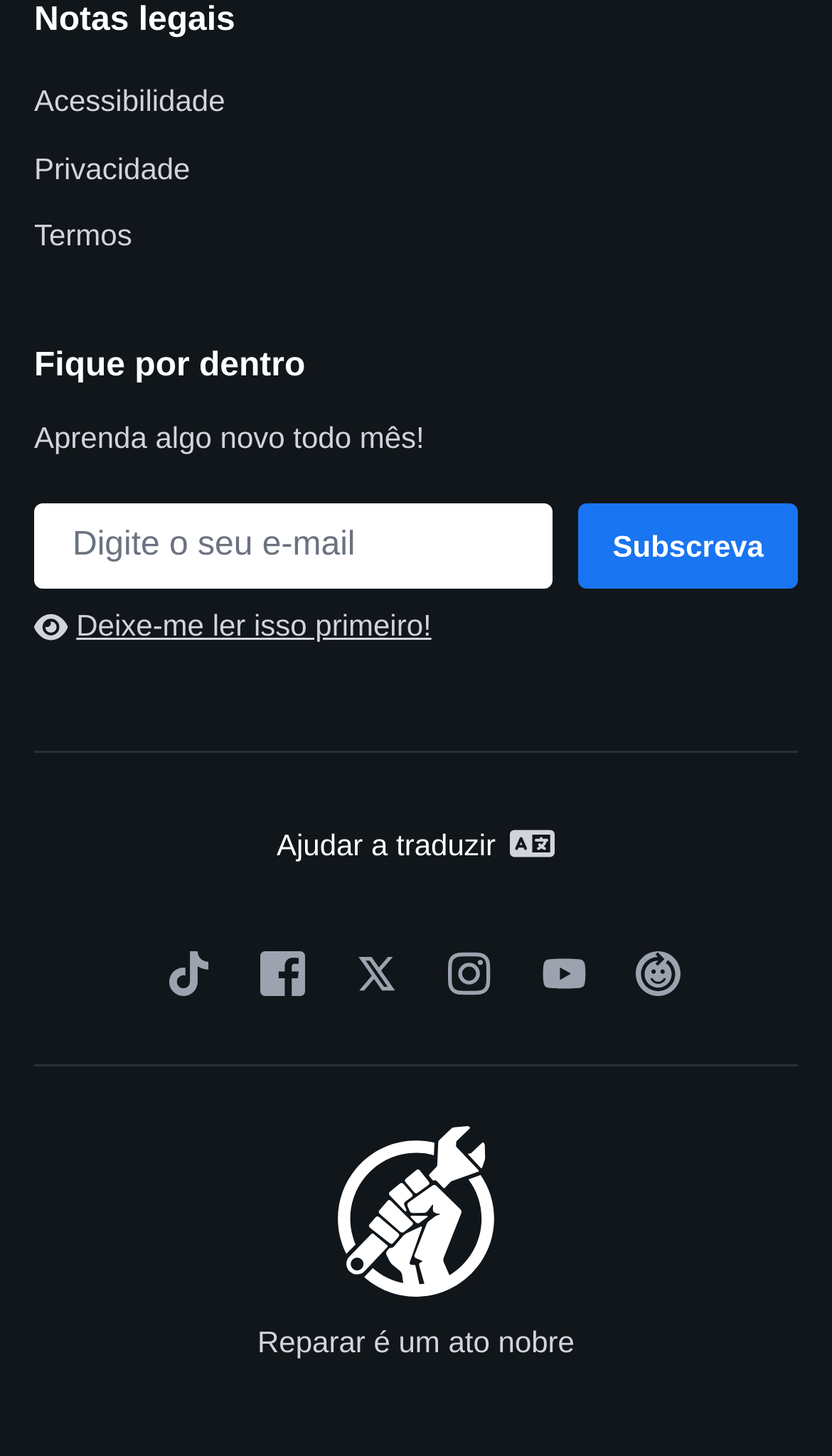Please identify the bounding box coordinates of the element's region that needs to be clicked to fulfill the following instruction: "Help translate the content". The bounding box coordinates should consist of four float numbers between 0 and 1, i.e., [left, top, right, bottom].

[0.332, 0.564, 0.668, 0.595]